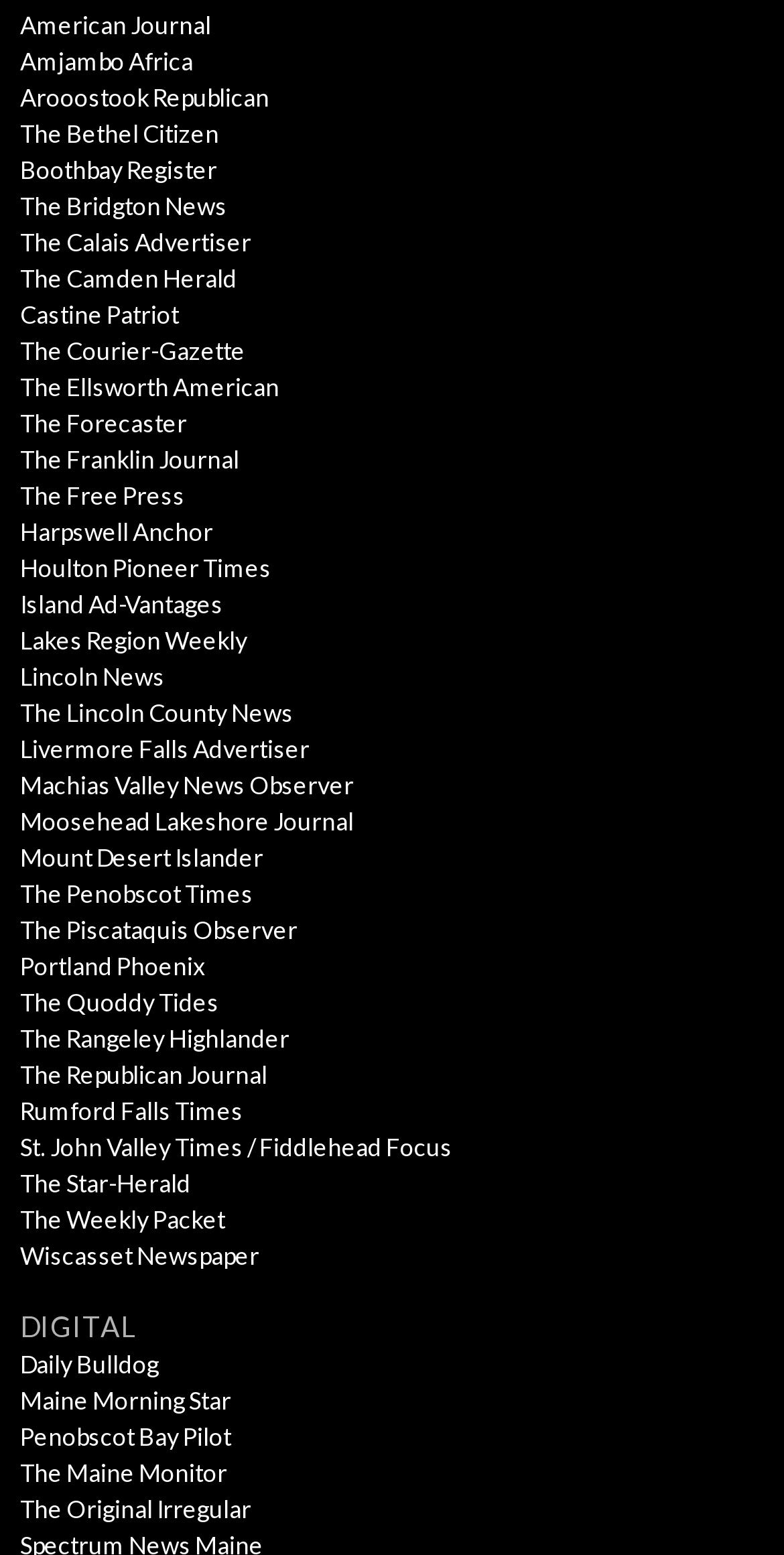How many newspapers are listed on the webpage?
From the screenshot, provide a brief answer in one word or phrase.

30